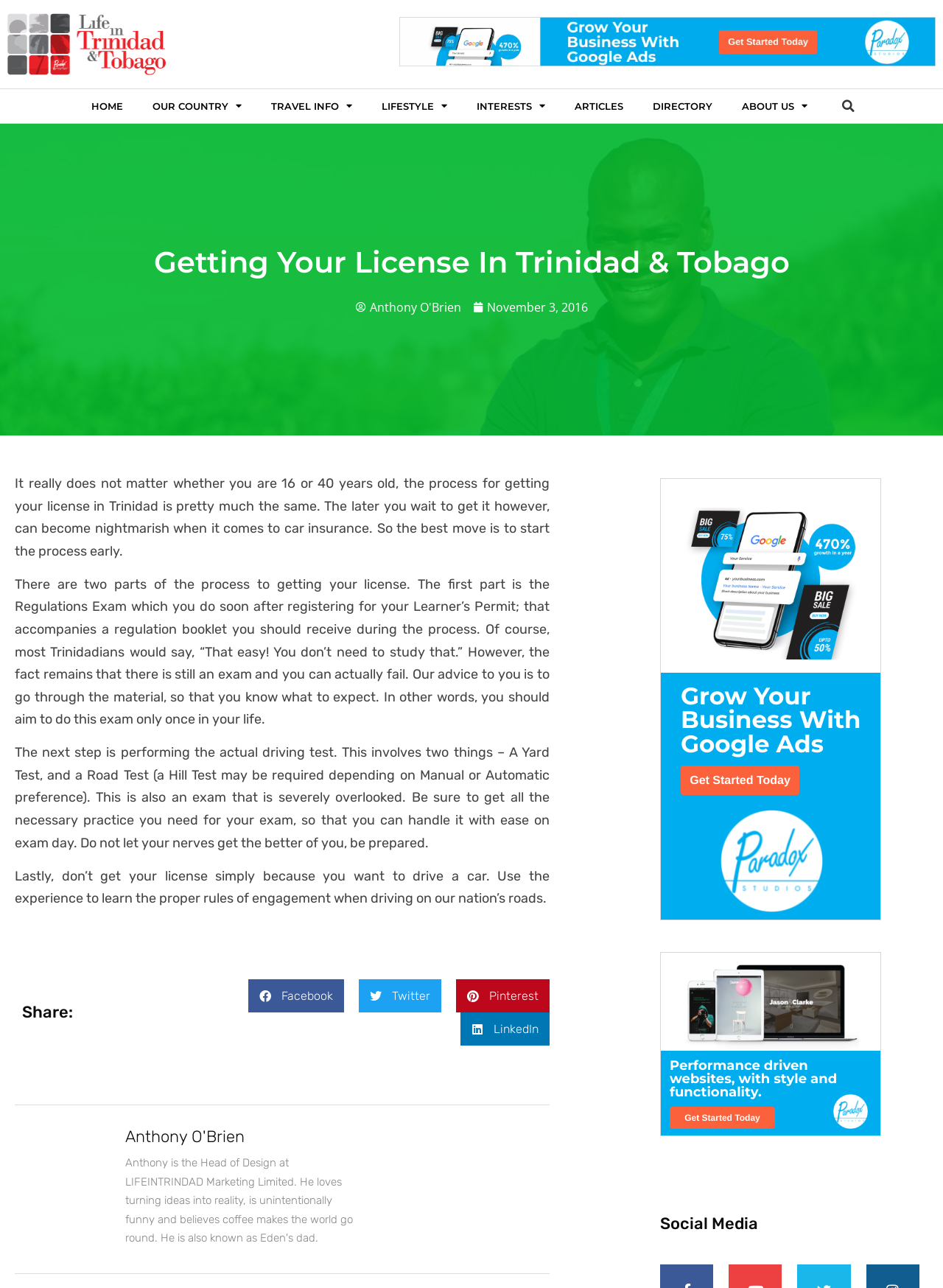Examine the screenshot and answer the question in as much detail as possible: Who is the author of the article?

The author of the article is mentioned as Anthony O'Brien, which is linked to the text 'Anthony O'Brien' with a timestamp of November 3, 2016.